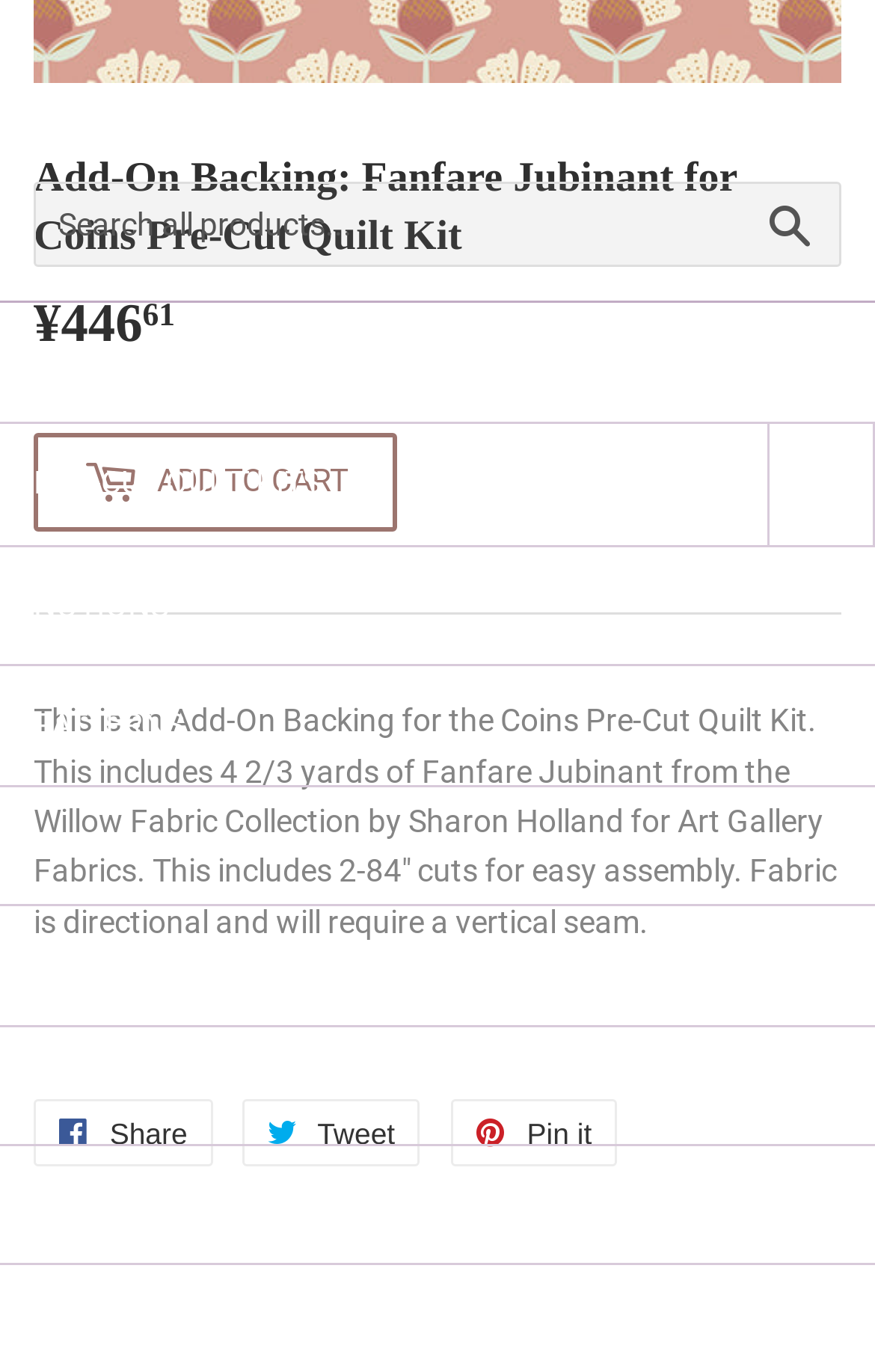Can you find the bounding box coordinates of the area I should click to execute the following instruction: "go to THE POLITICAL SLANT"?

None